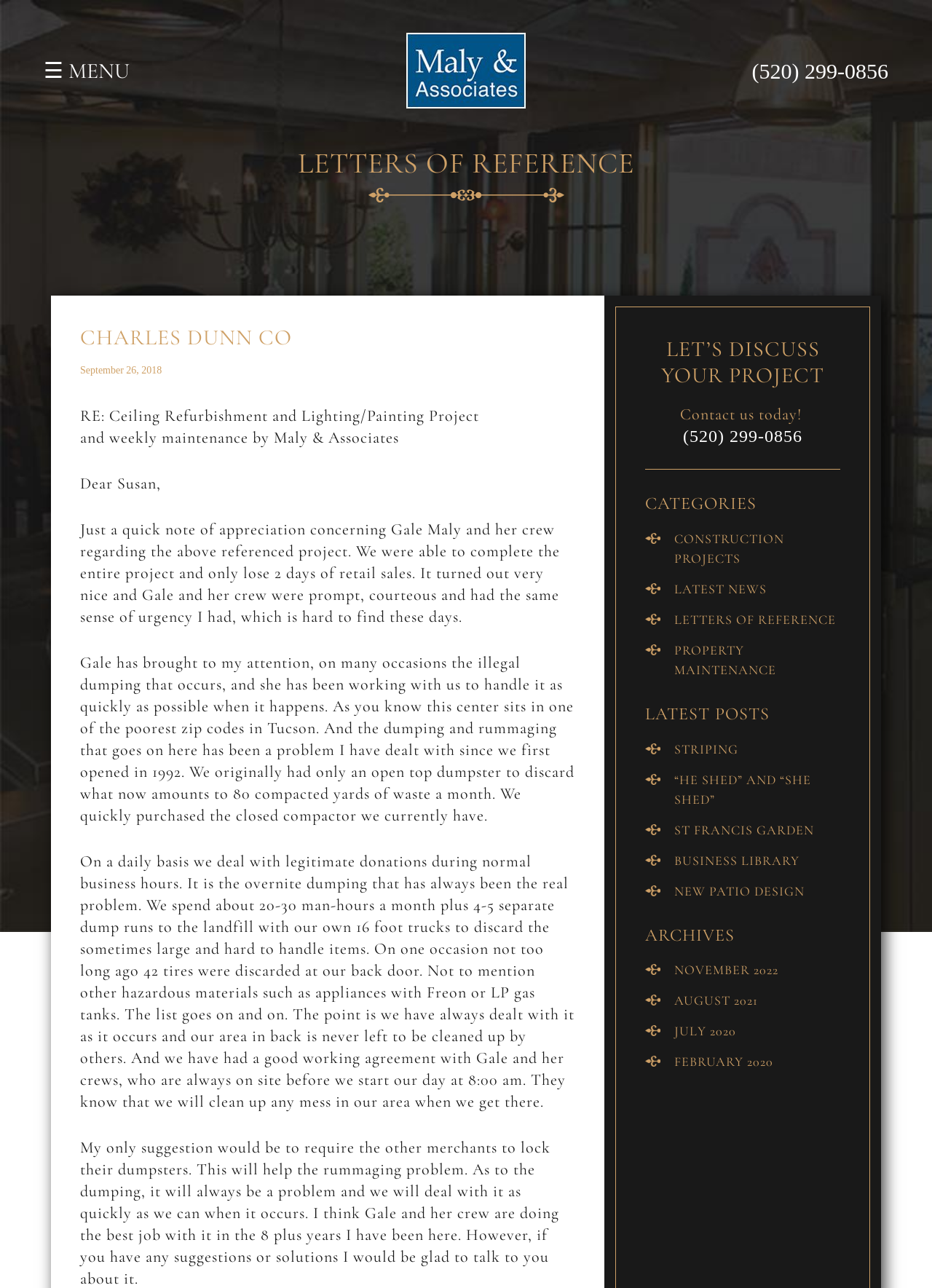Determine the bounding box coordinates of the clickable area required to perform the following instruction: "Contact us today!". The coordinates should be represented as four float numbers between 0 and 1: [left, top, right, bottom].

[0.729, 0.314, 0.864, 0.329]